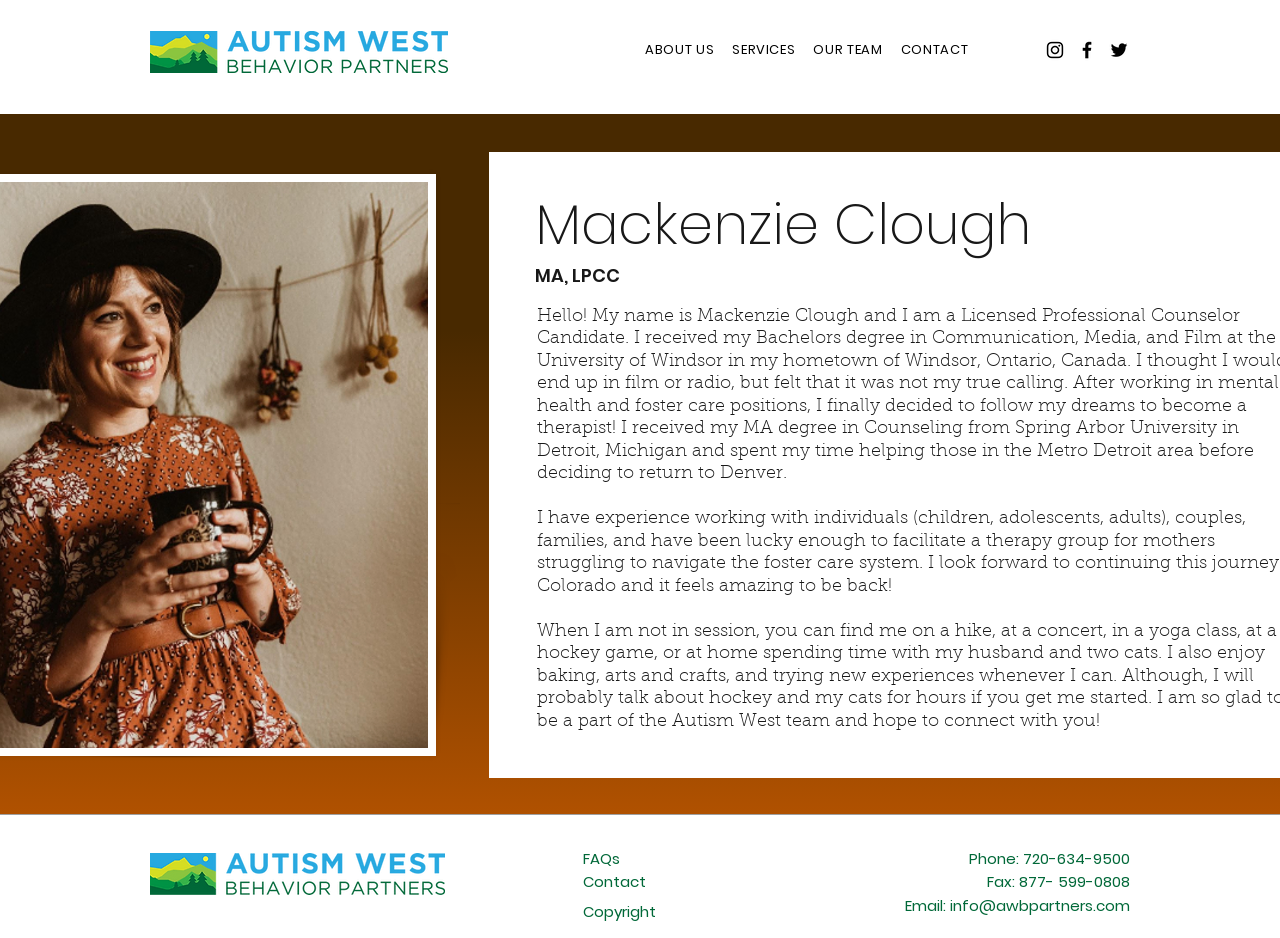Identify the coordinates of the bounding box for the element that must be clicked to accomplish the instruction: "Click the ABOUT US link".

[0.498, 0.032, 0.564, 0.075]